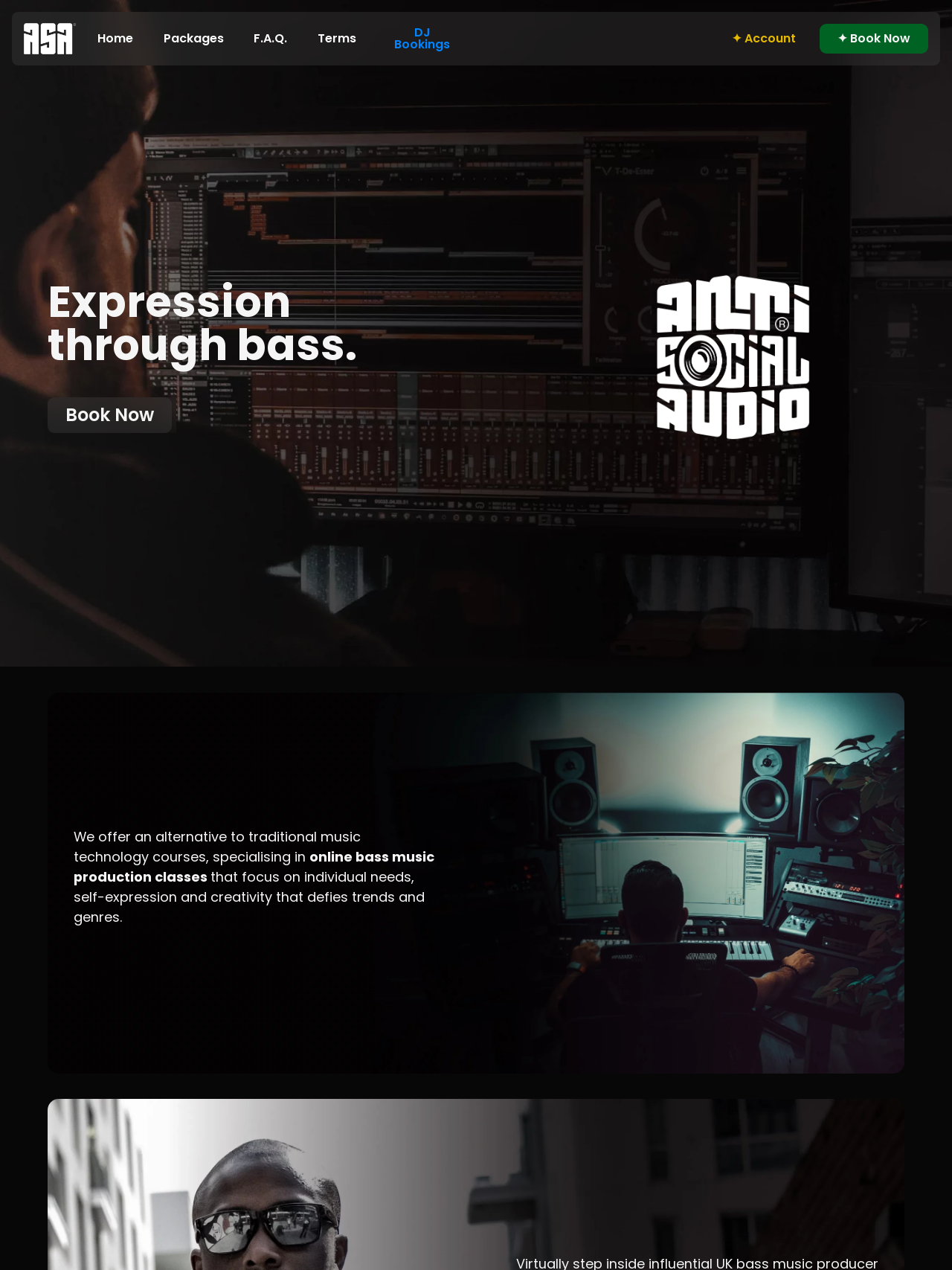What type of music production classes are offered?
Provide a comprehensive and detailed answer to the question.

Based on the webpage content, specifically the StaticText elements, it is clear that the website offers online bass music production classes, which is an alternative to traditional music technology courses.